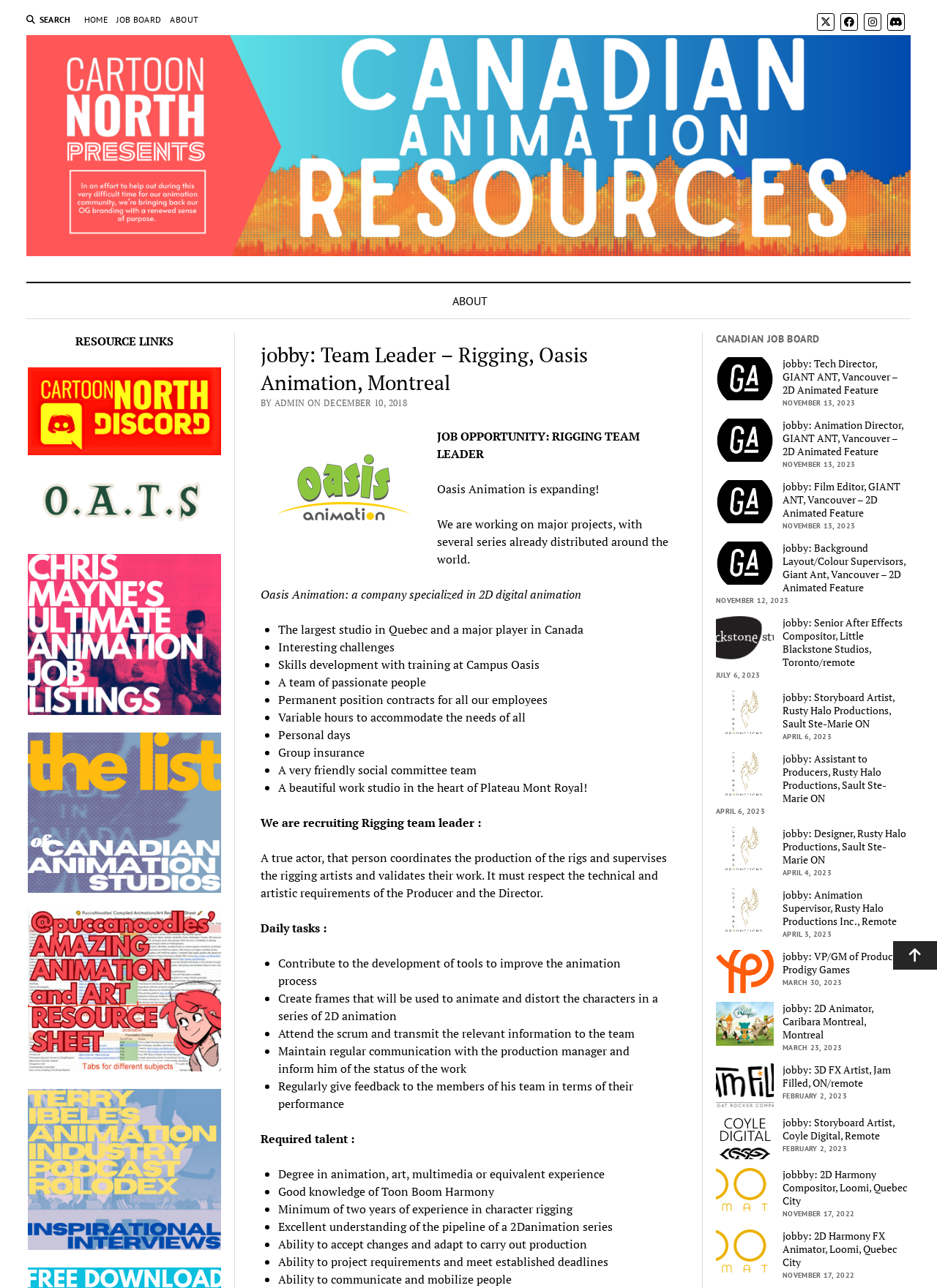Please identify the coordinates of the bounding box that should be clicked to fulfill this instruction: "Check RESOURCE LINKS".

[0.03, 0.258, 0.236, 0.272]